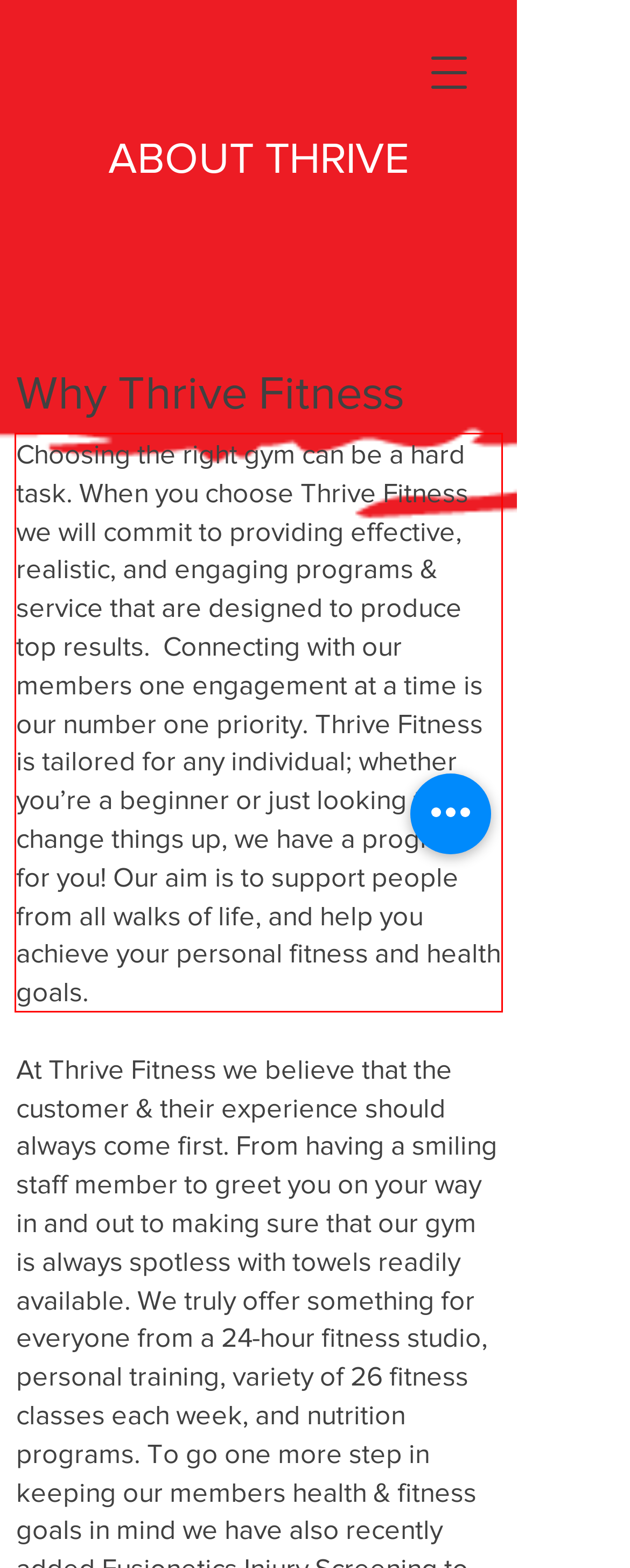Please identify the text within the red rectangular bounding box in the provided webpage screenshot.

Choosing the right gym can be a hard task. When you choose Thrive Fitness we will commit to providing effective, realistic, and engaging programs & service that are designed to produce top results. Connecting with our members one engagement at a time is our number one priority. Thrive Fitness is tailored for any individual; whether you’re a beginner or just looking to change things up, we have a program for you! Our aim is to support people from all walks of life, and help you achieve your personal fitness and health goals.